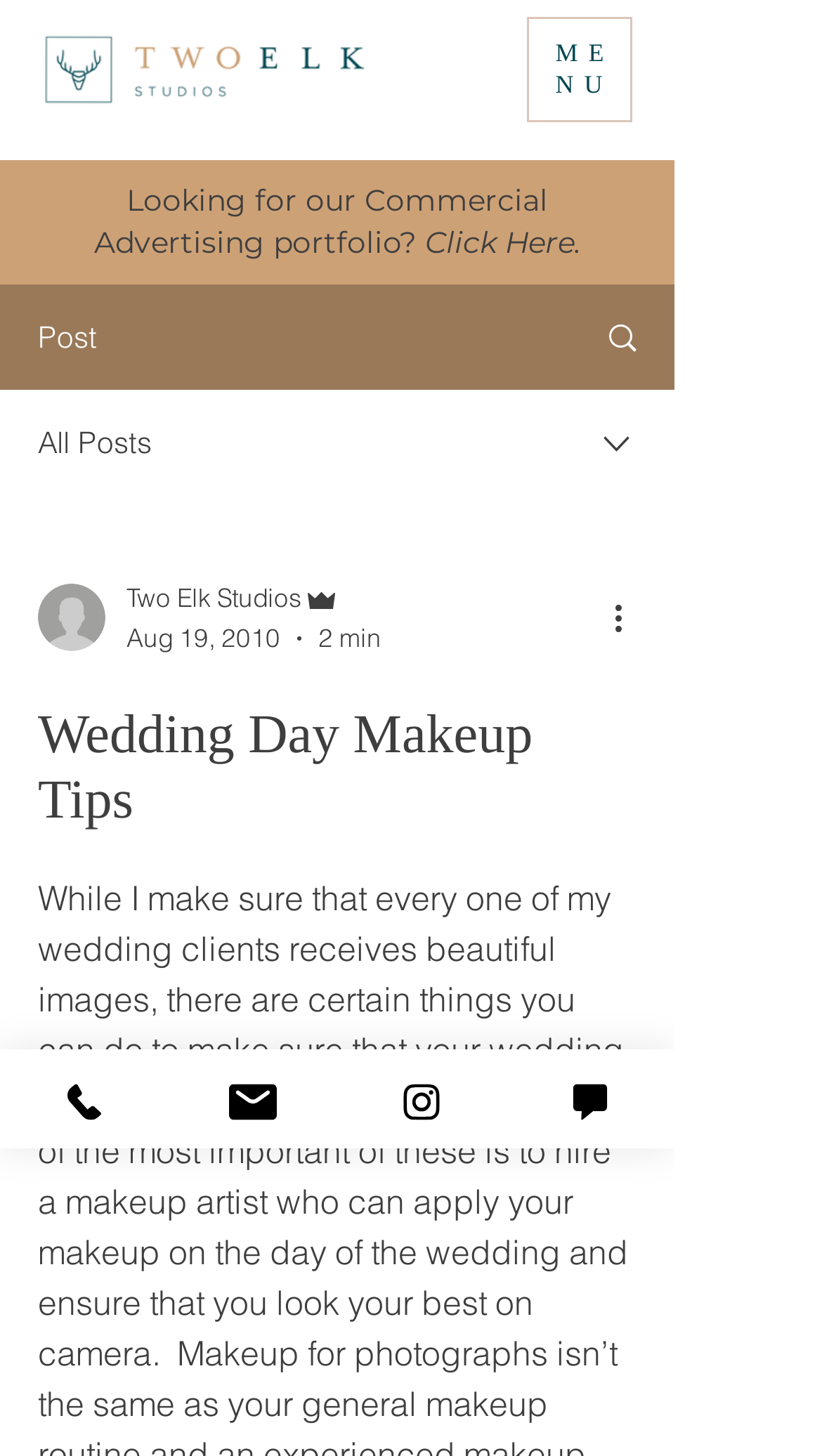Specify the bounding box coordinates of the area to click in order to execute this command: 'Open navigation menu'. The coordinates should consist of four float numbers ranging from 0 to 1, and should be formatted as [left, top, right, bottom].

[0.641, 0.012, 0.769, 0.084]